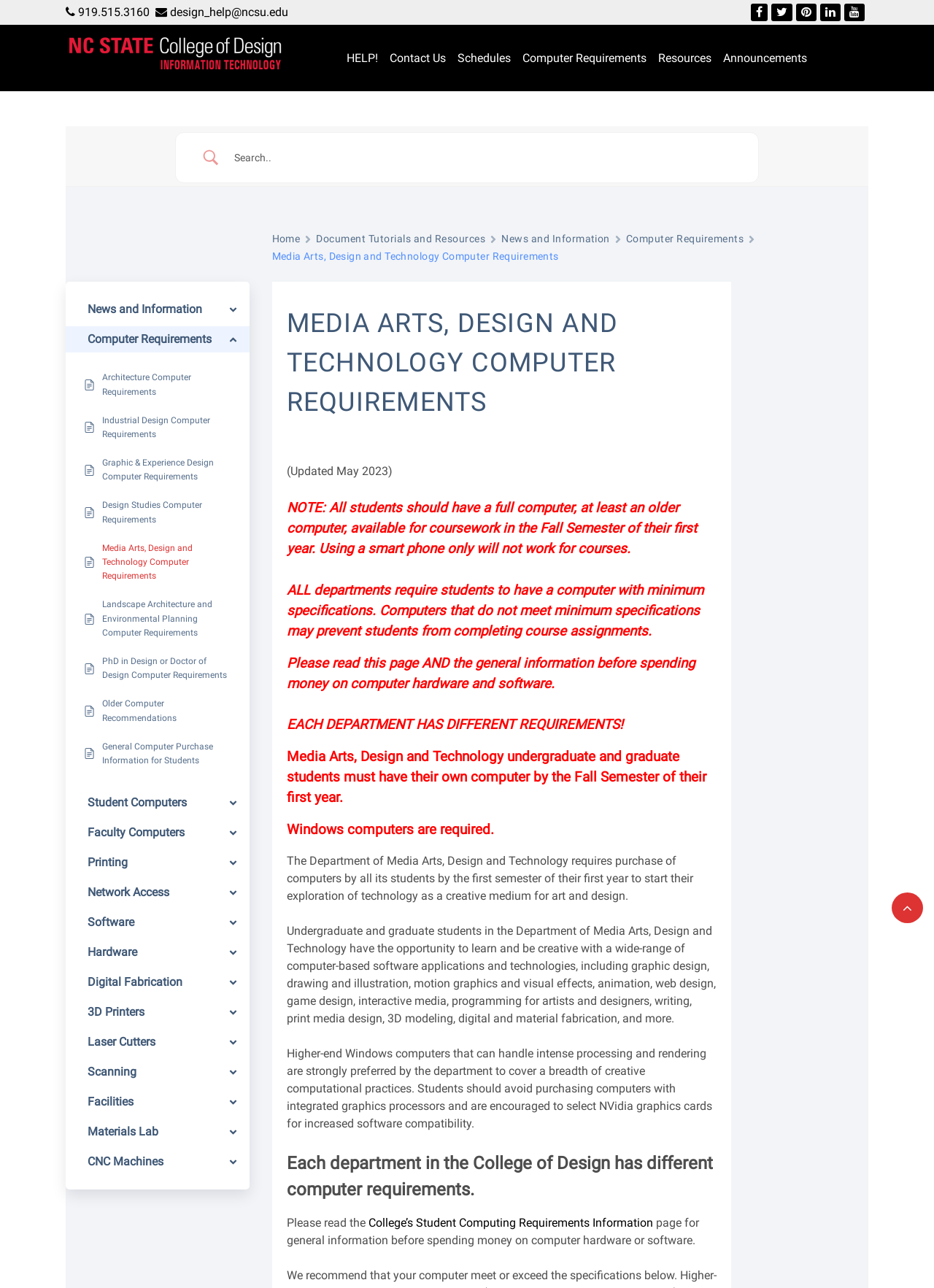Can you look at the image and give a comprehensive answer to the question:
How many departments have different computer requirements?

The webpage explicitly states that each department has different requirements, and students should read the general information and department-specific requirements before purchasing computer hardware and software.